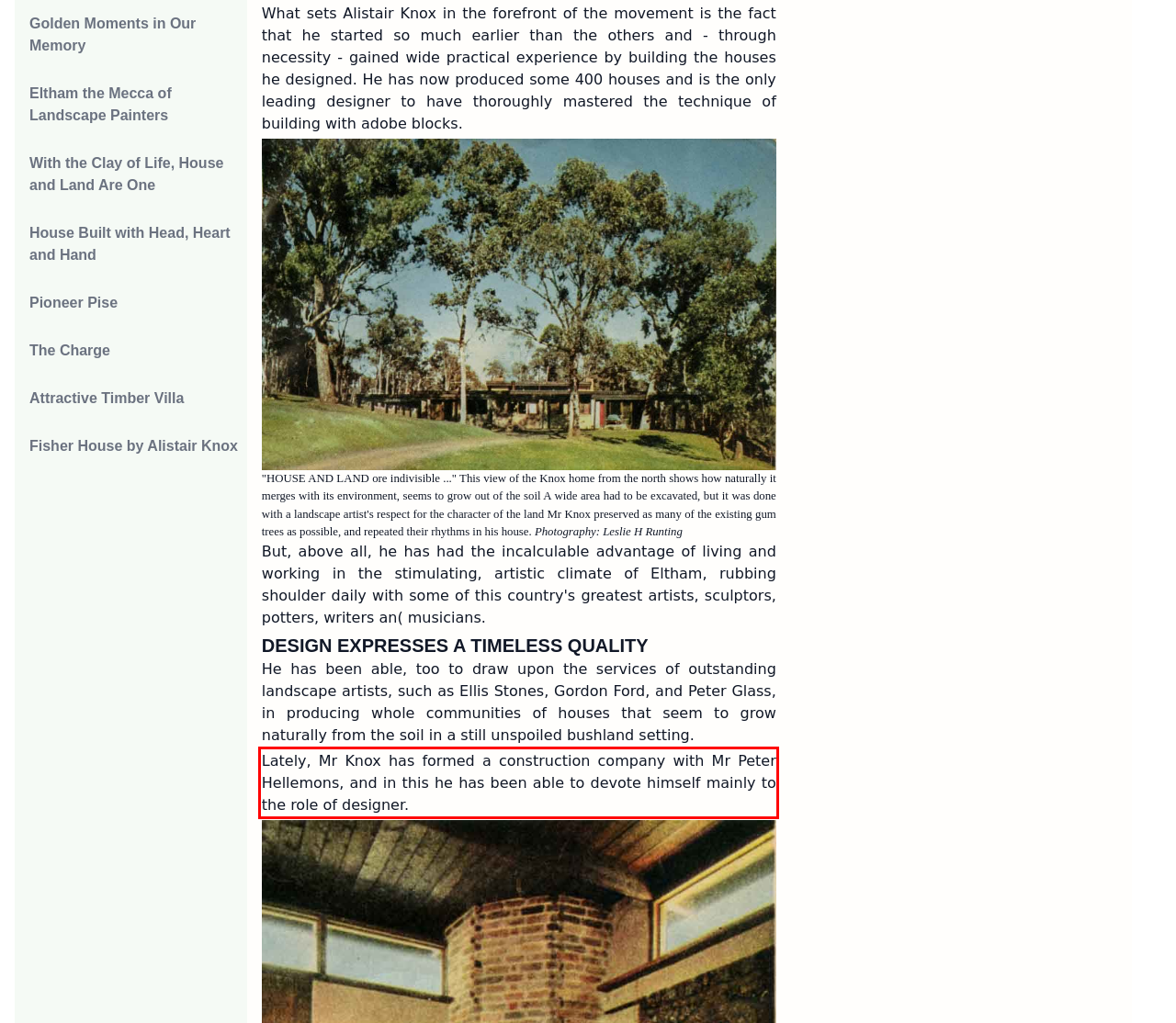Observe the screenshot of the webpage that includes a red rectangle bounding box. Conduct OCR on the content inside this red bounding box and generate the text.

Lately, Mr Knox has formed a construction company with Mr Peter Hellemons, and in this he has been able to devote himself mainly to the role of designer.